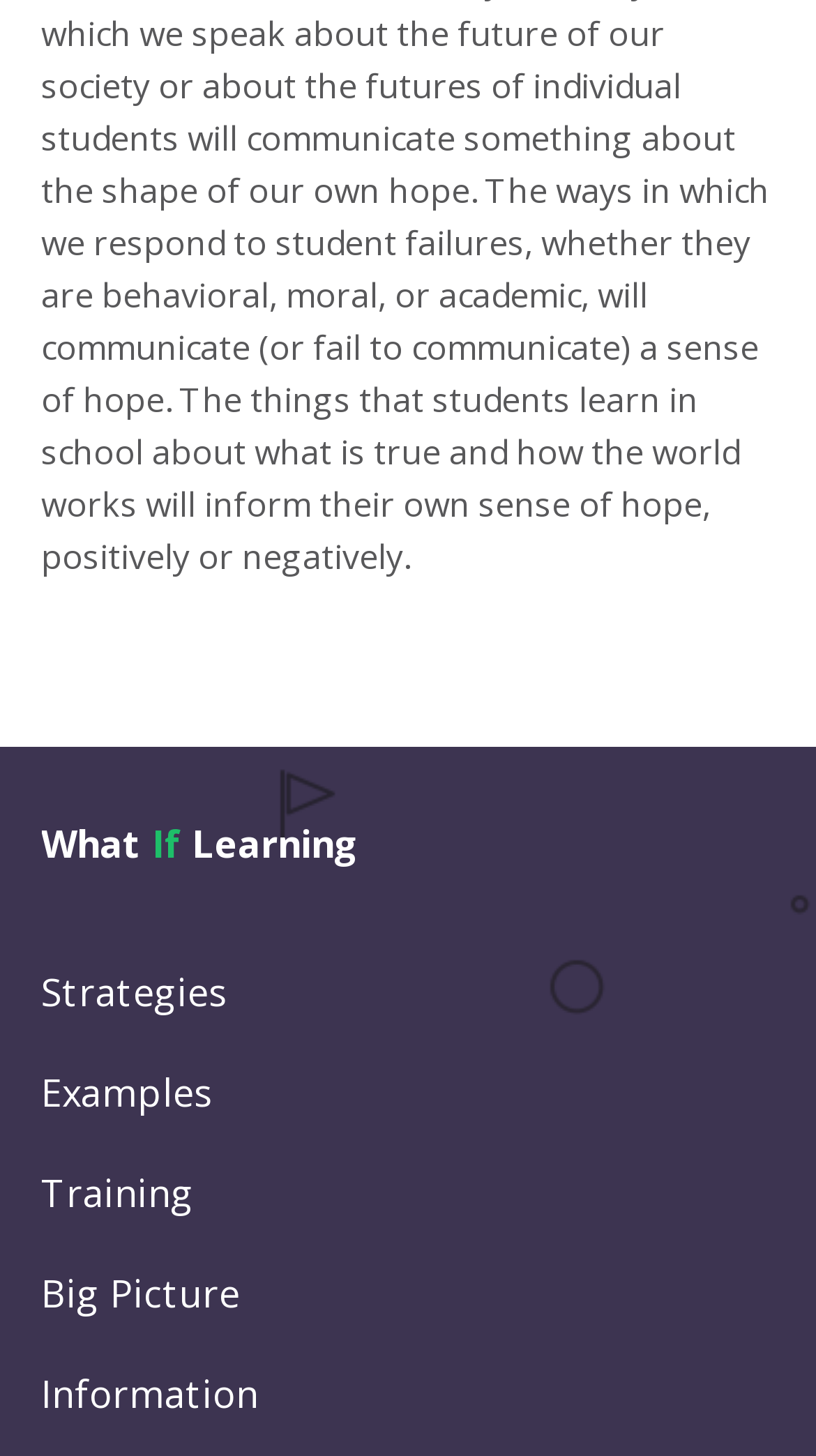Answer the question below using just one word or a short phrase: 
What is the vertical position of the 'Examples' link?

Above 'Training' link